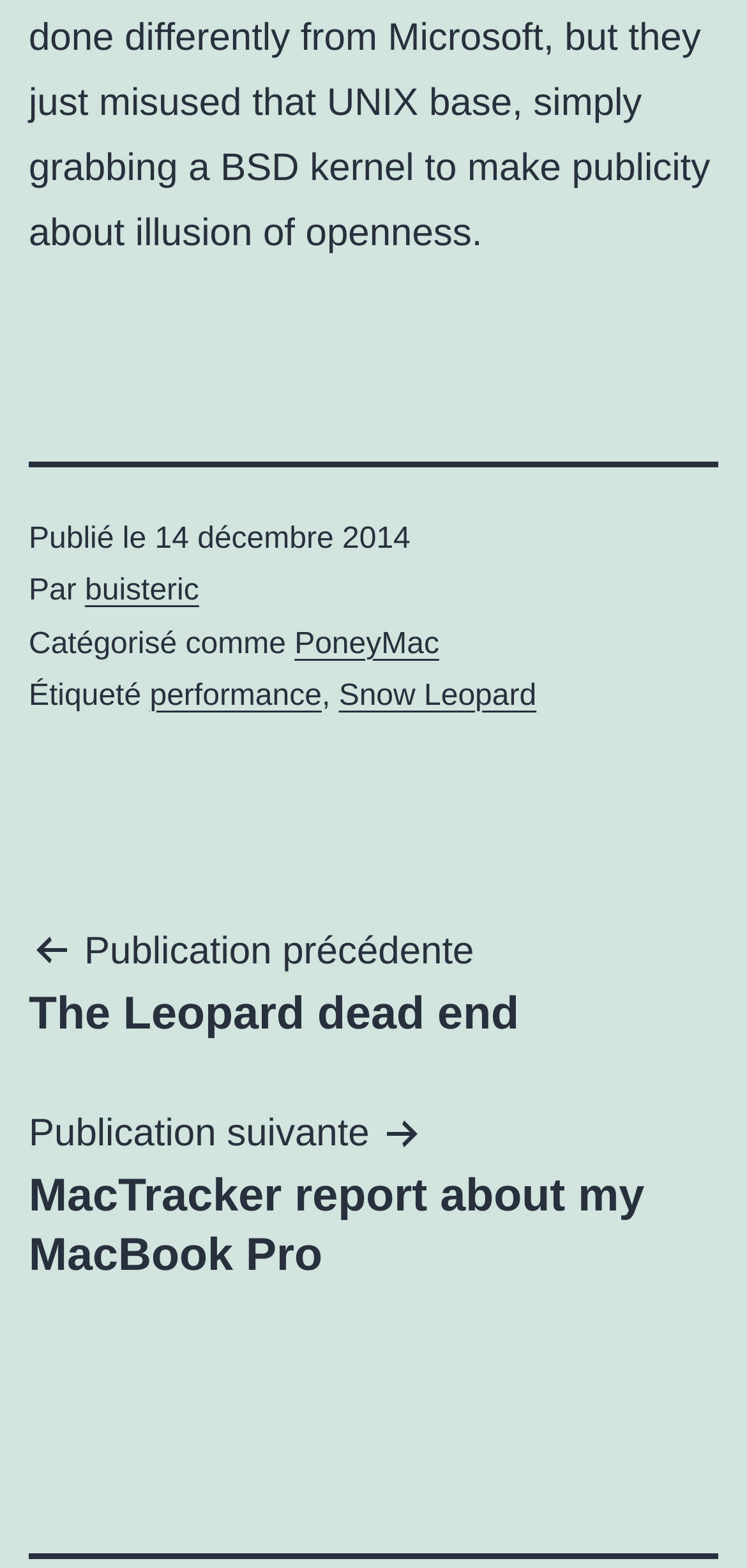What is the publication date of the article?
Based on the screenshot, provide your answer in one word or phrase.

14 décembre 2014